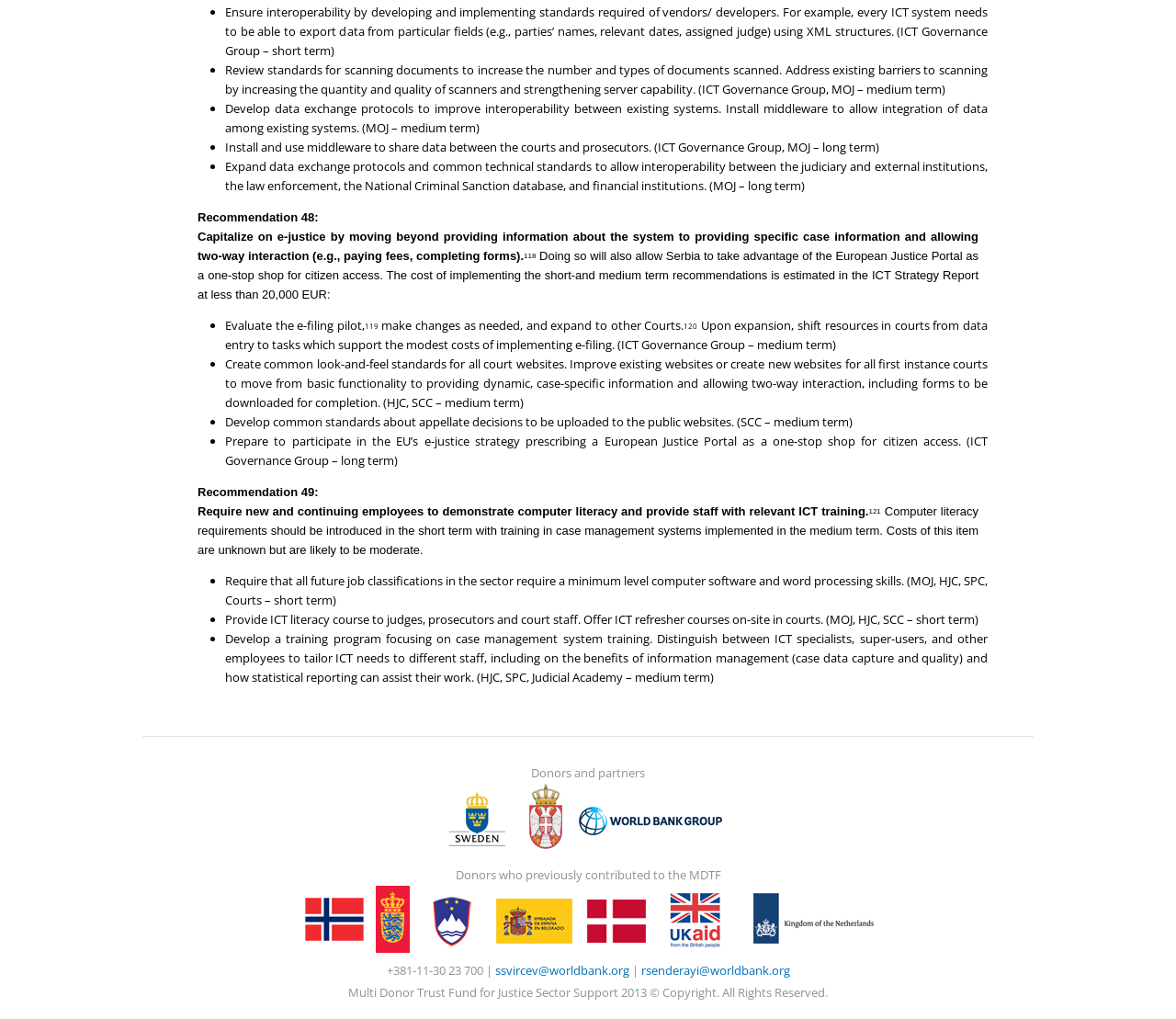Answer the question below in one word or phrase:
How many ICT training courses are mentioned?

3